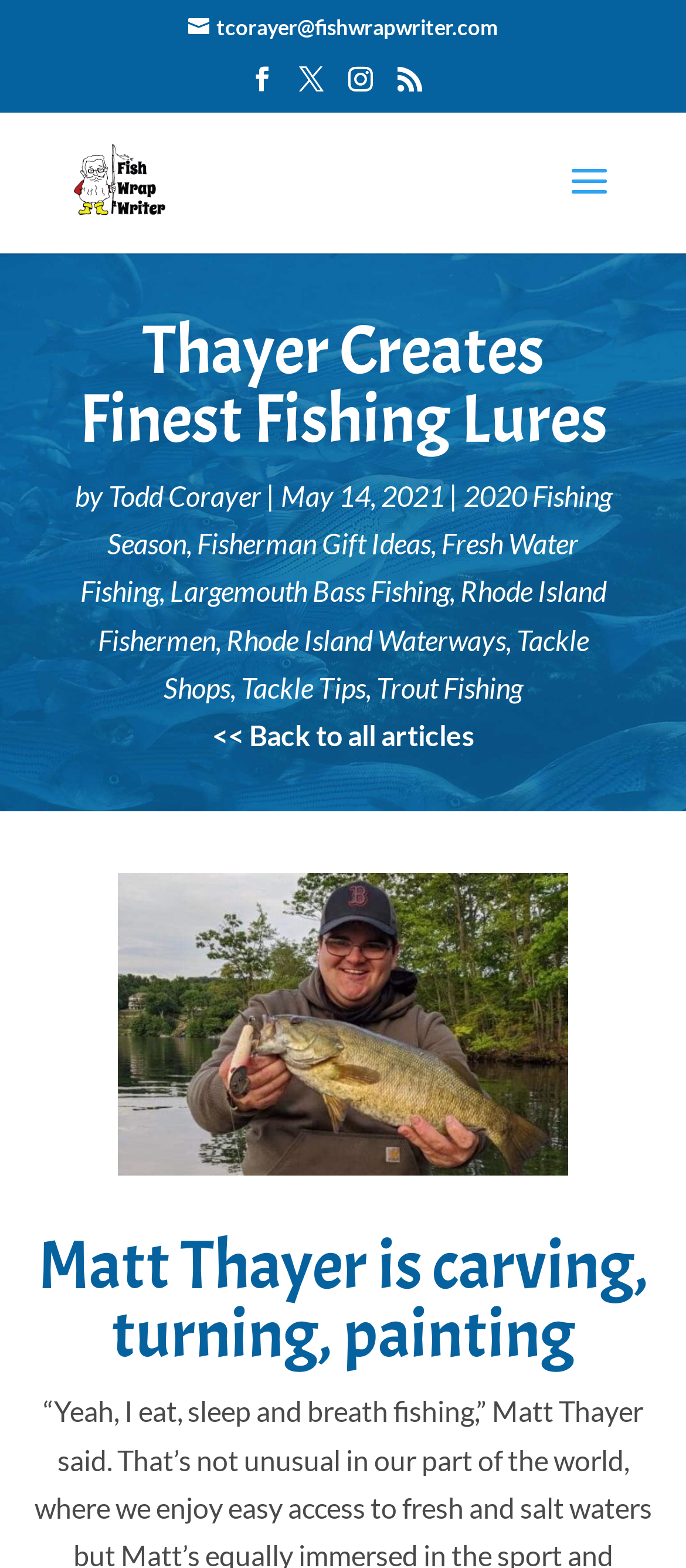Please extract the webpage's main title and generate its text content.

Thayer Creates Finest Fishing Lures